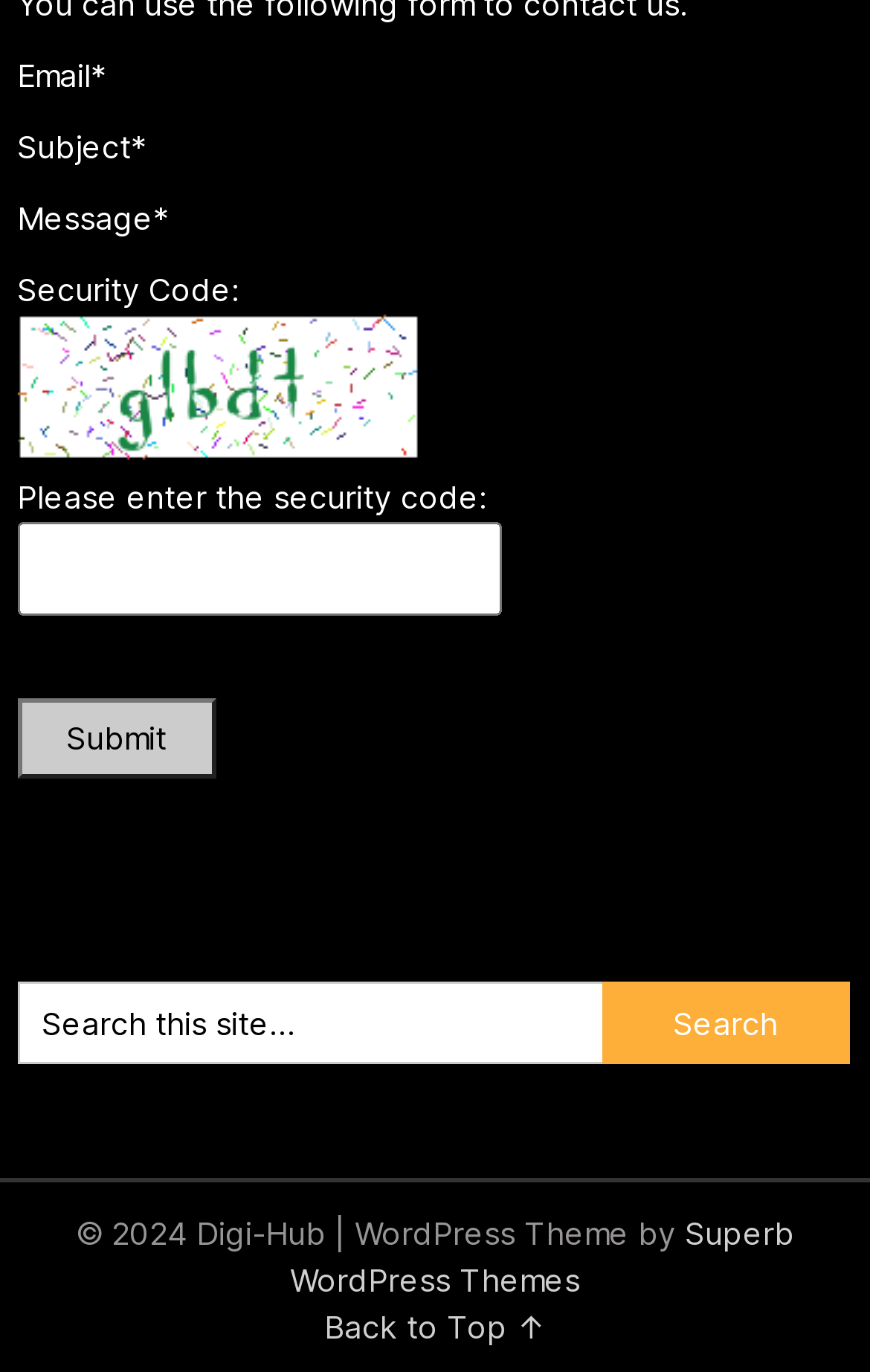Determine the bounding box of the UI element mentioned here: "Back to Top ↑". The coordinates must be in the format [left, top, right, bottom] with values ranging from 0 to 1.

[0.373, 0.954, 0.627, 0.981]